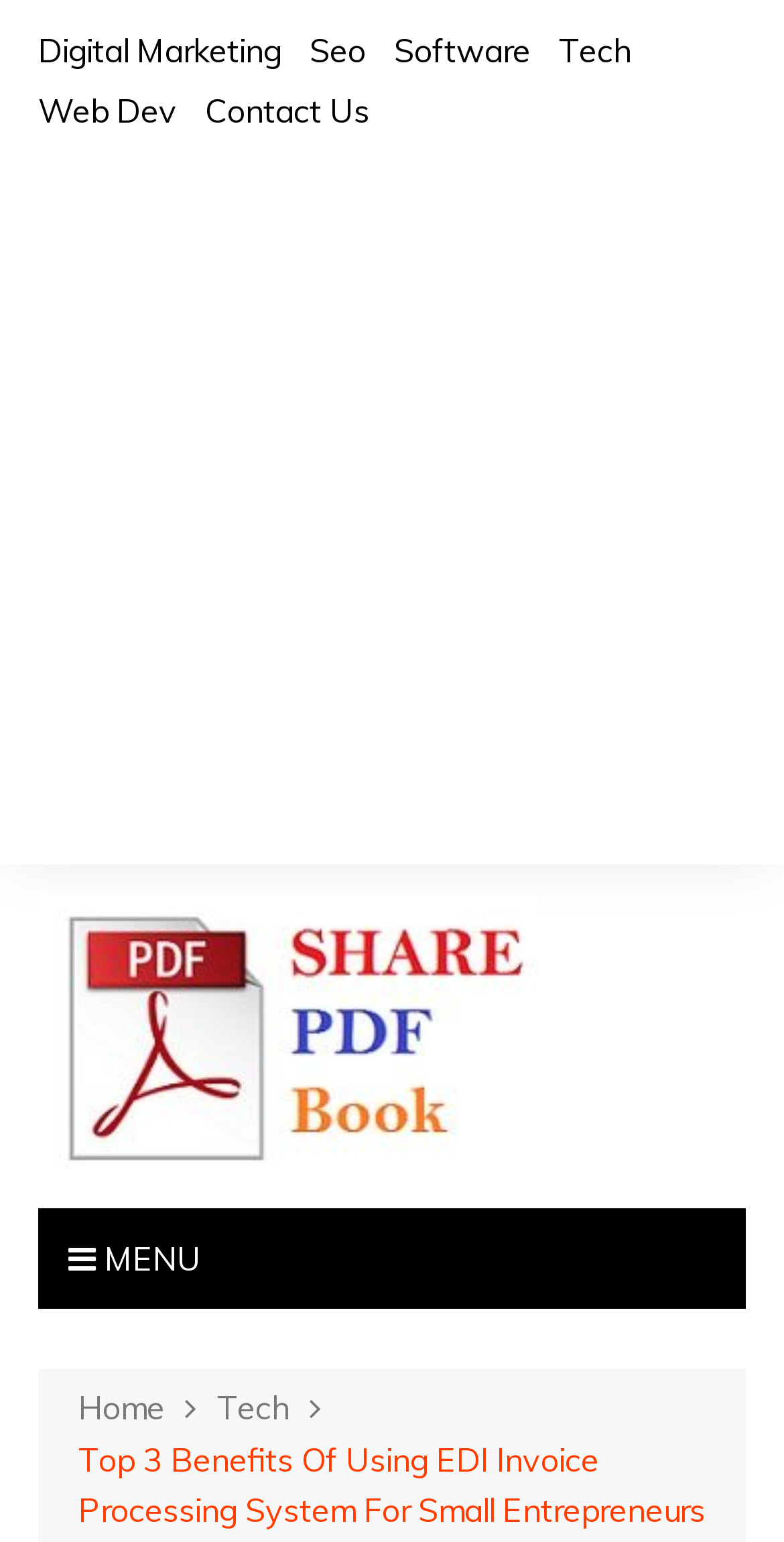What is the first link on the top? Based on the screenshot, please respond with a single word or phrase.

Digital Marketing